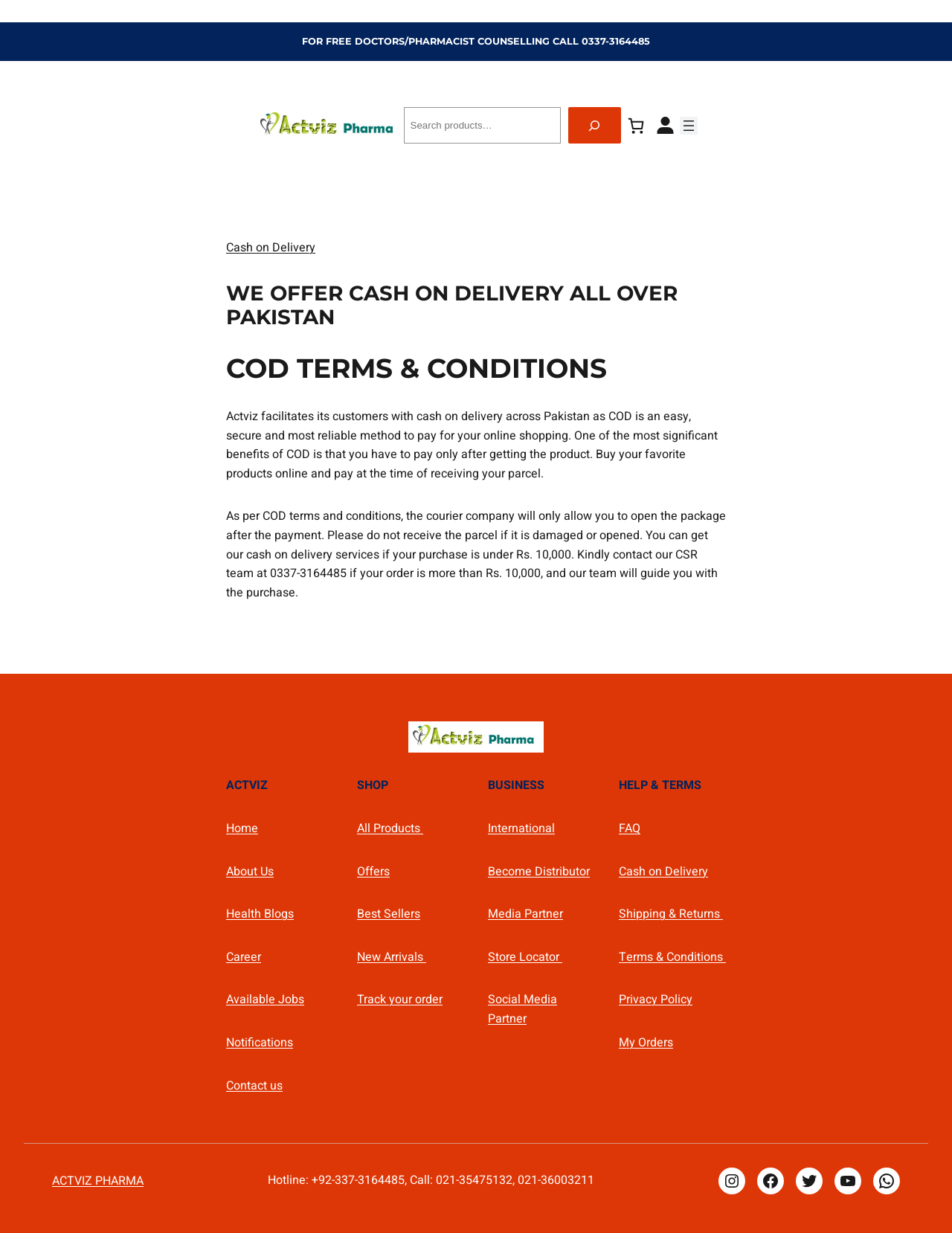Find and indicate the bounding box coordinates of the region you should select to follow the given instruction: "View cash on delivery terms and conditions".

[0.238, 0.286, 0.762, 0.311]